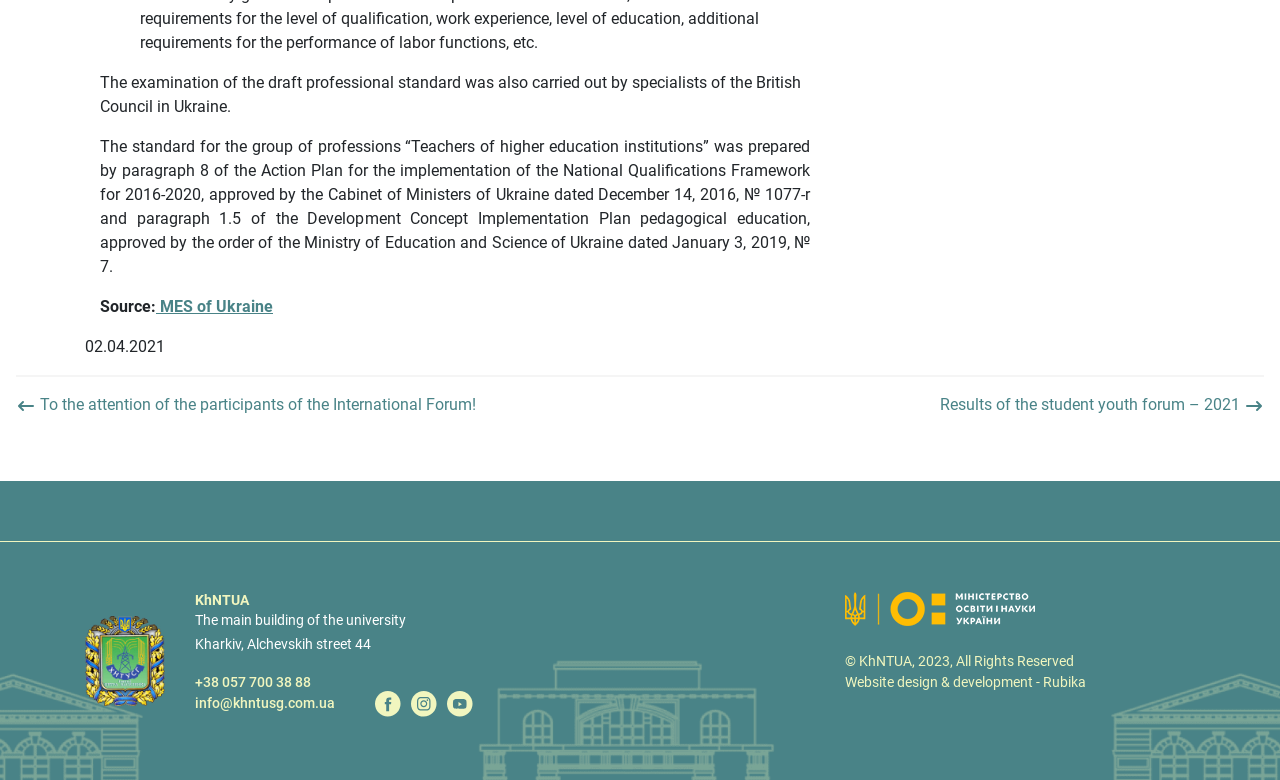Identify the bounding box coordinates for the region to click in order to carry out this instruction: "Check the KHNTUSG facebook page". Provide the coordinates using four float numbers between 0 and 1, formatted as [left, top, right, bottom].

[0.293, 0.889, 0.313, 0.913]